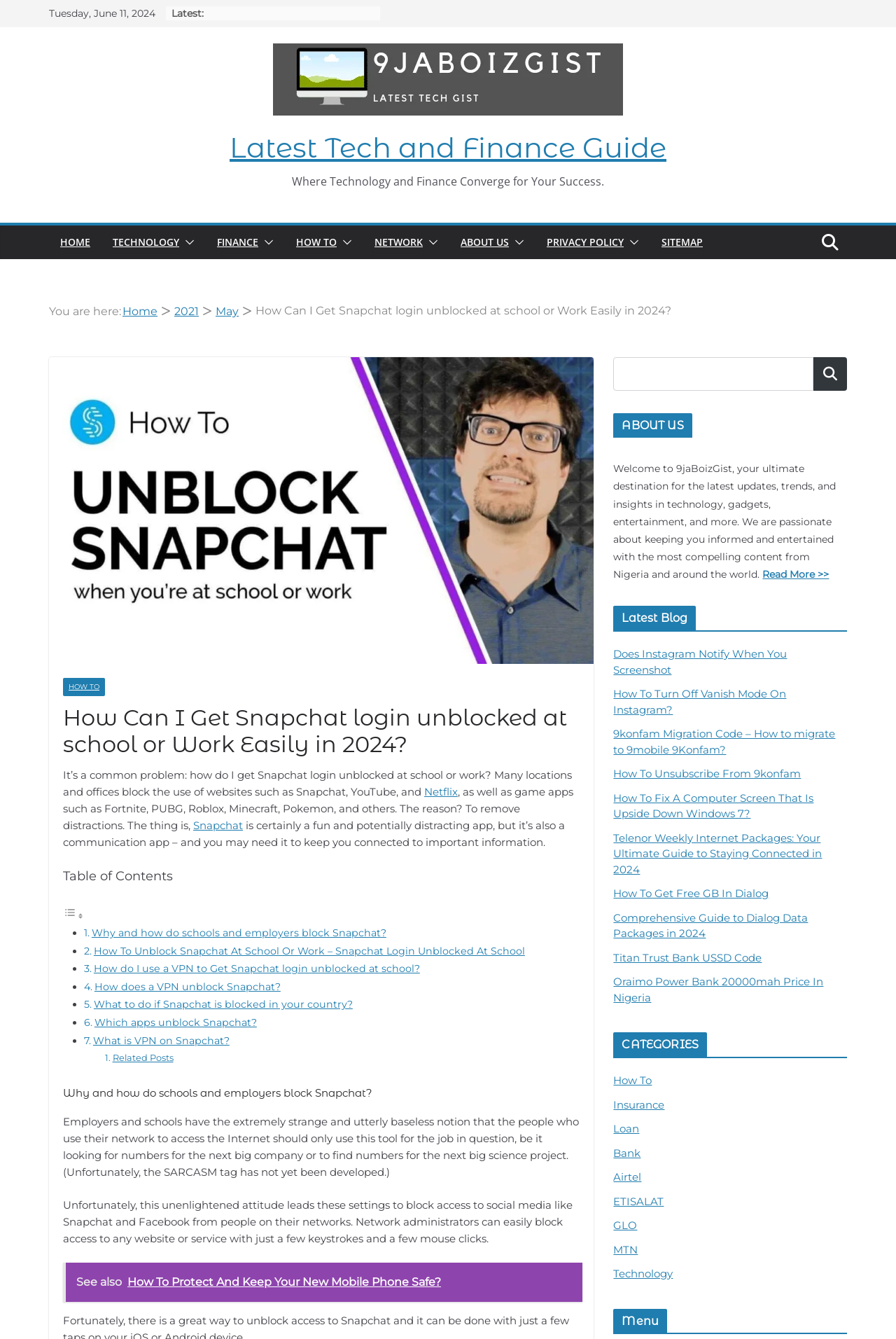How can Snapchat be unblocked at school or work?
Using the image as a reference, give an elaborate response to the question.

The webpage provides a solution to unblock Snapchat at school or work, which is by using a VPN, as mentioned in the section 'How To Unblock Snapchat At School Or Work – Snapchat Login Unblocked At School'.